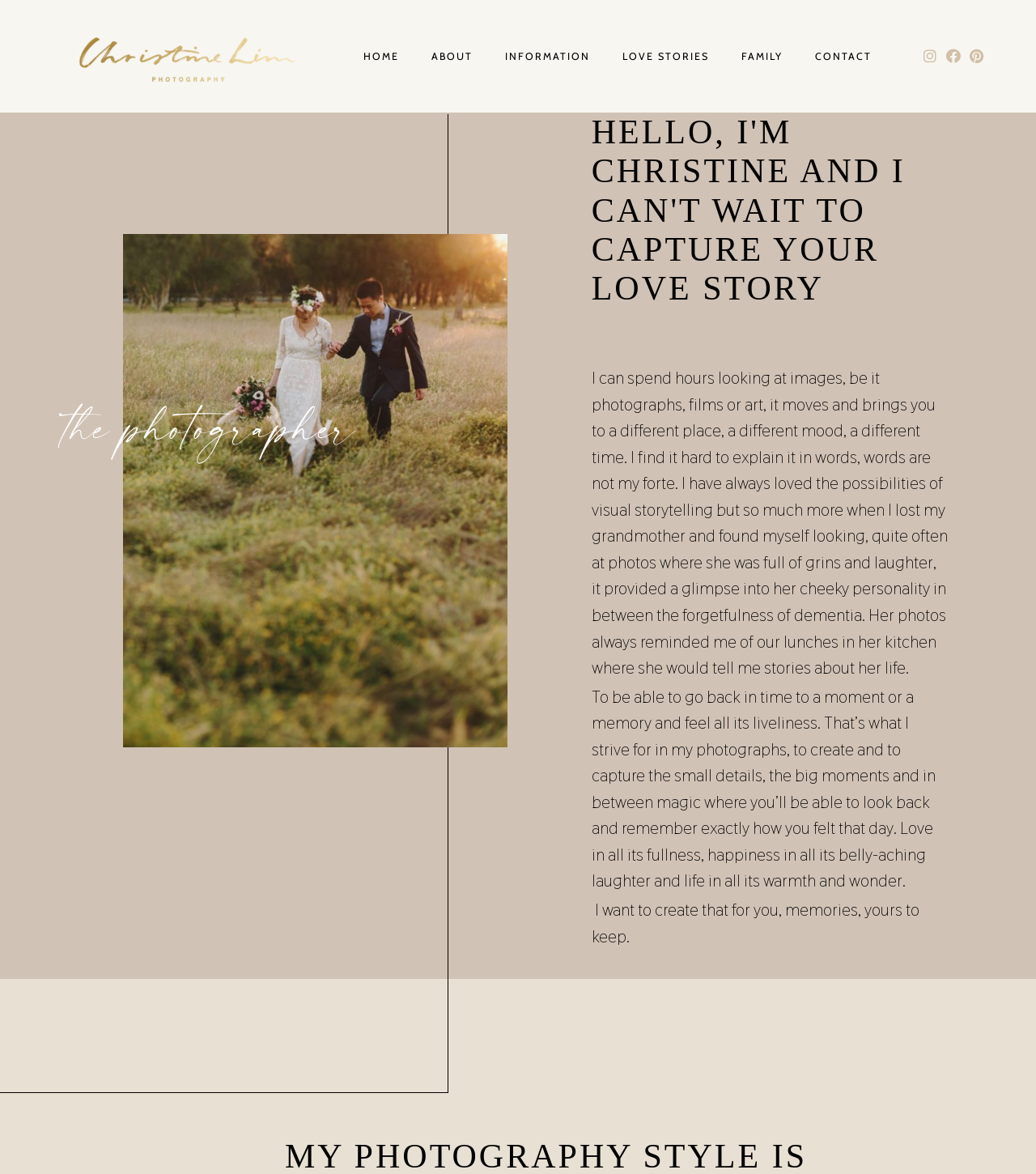Based on the visual content of the image, answer the question thoroughly: What is the photographer's goal in her photographs?

The photographer's goal is to capture memories and emotions in her photographs, as stated in the text 'That’s what I strive for in my photographs, to create and to capture the small details, the big moments and in between magic where you’ll be able to look back and remember exactly how you felt that day.'